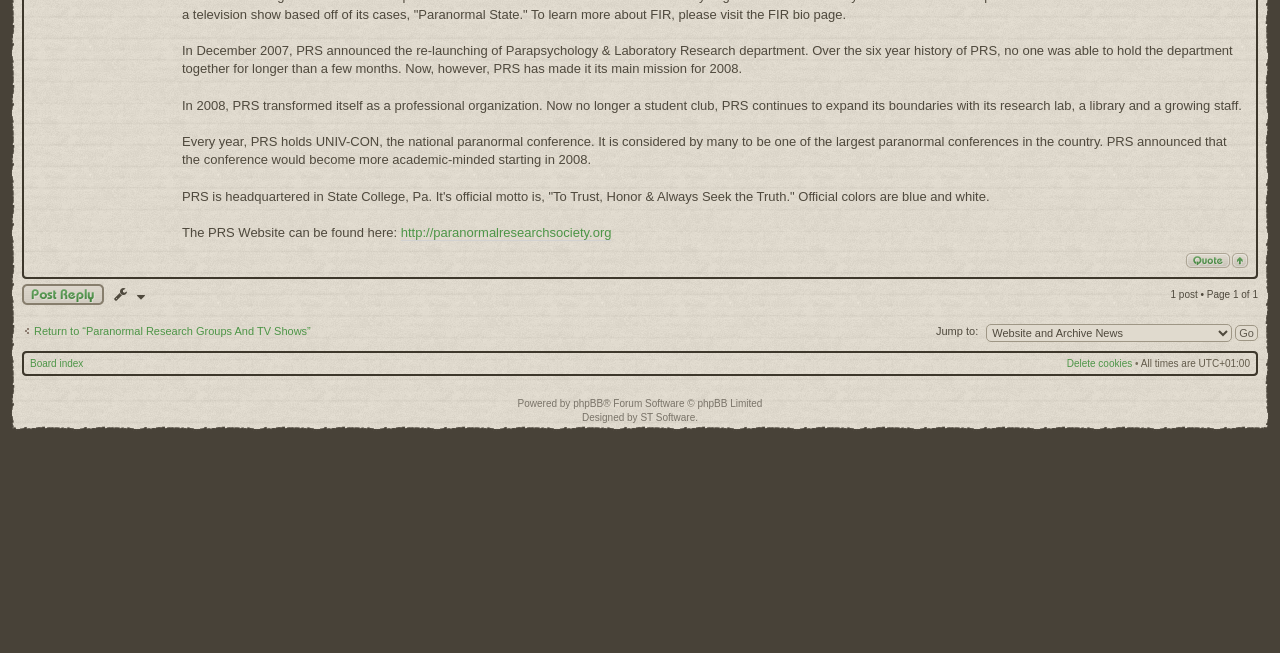Identify the bounding box of the HTML element described as: "http://paranormalresearchsociety.org".

[0.313, 0.344, 0.478, 0.369]